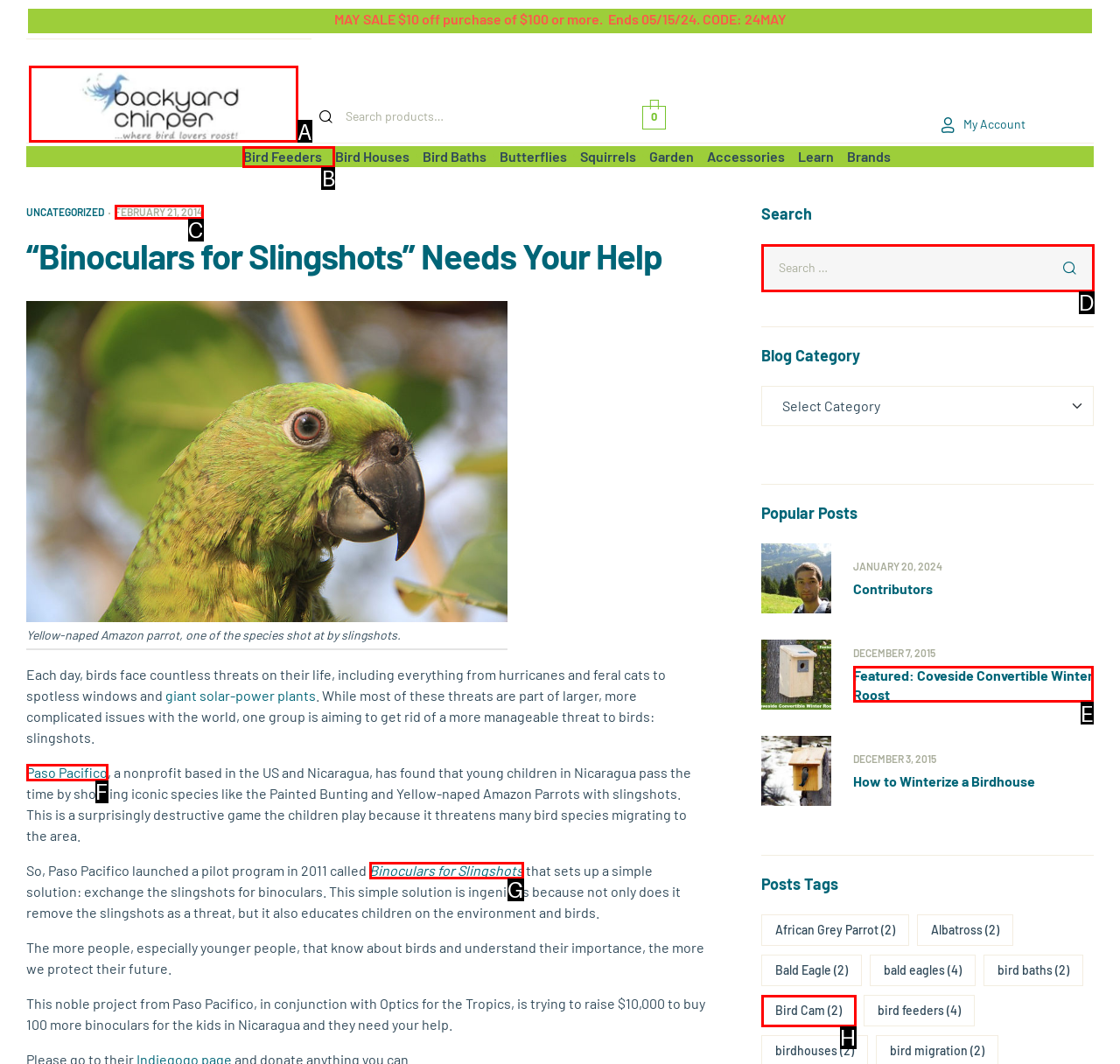Identify the HTML element you need to click to achieve the task: Click on the default logo. Respond with the corresponding letter of the option.

A